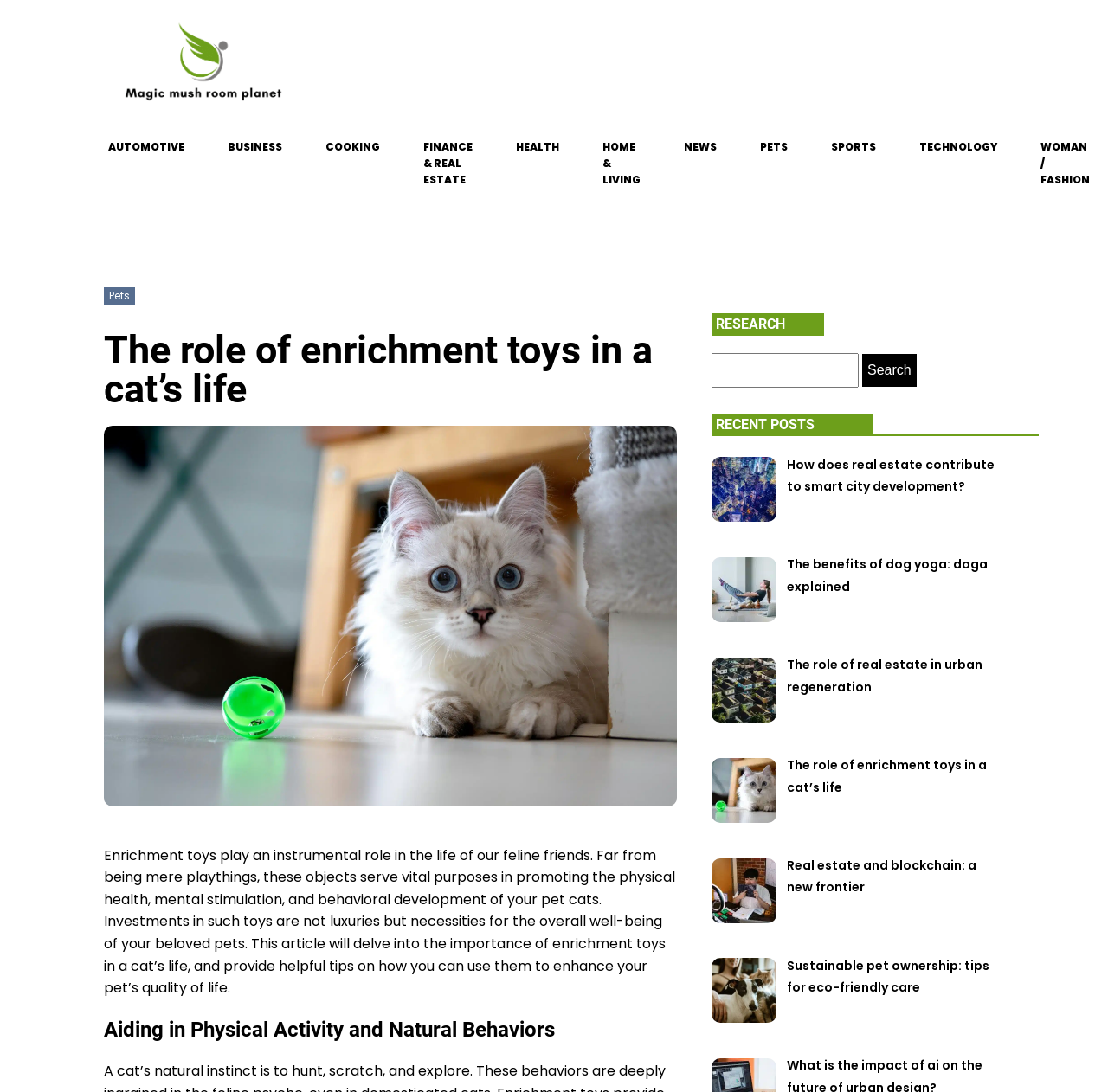Using the description: "pets", identify the bounding box of the corresponding UI element in the screenshot.

[0.666, 0.111, 0.73, 0.158]